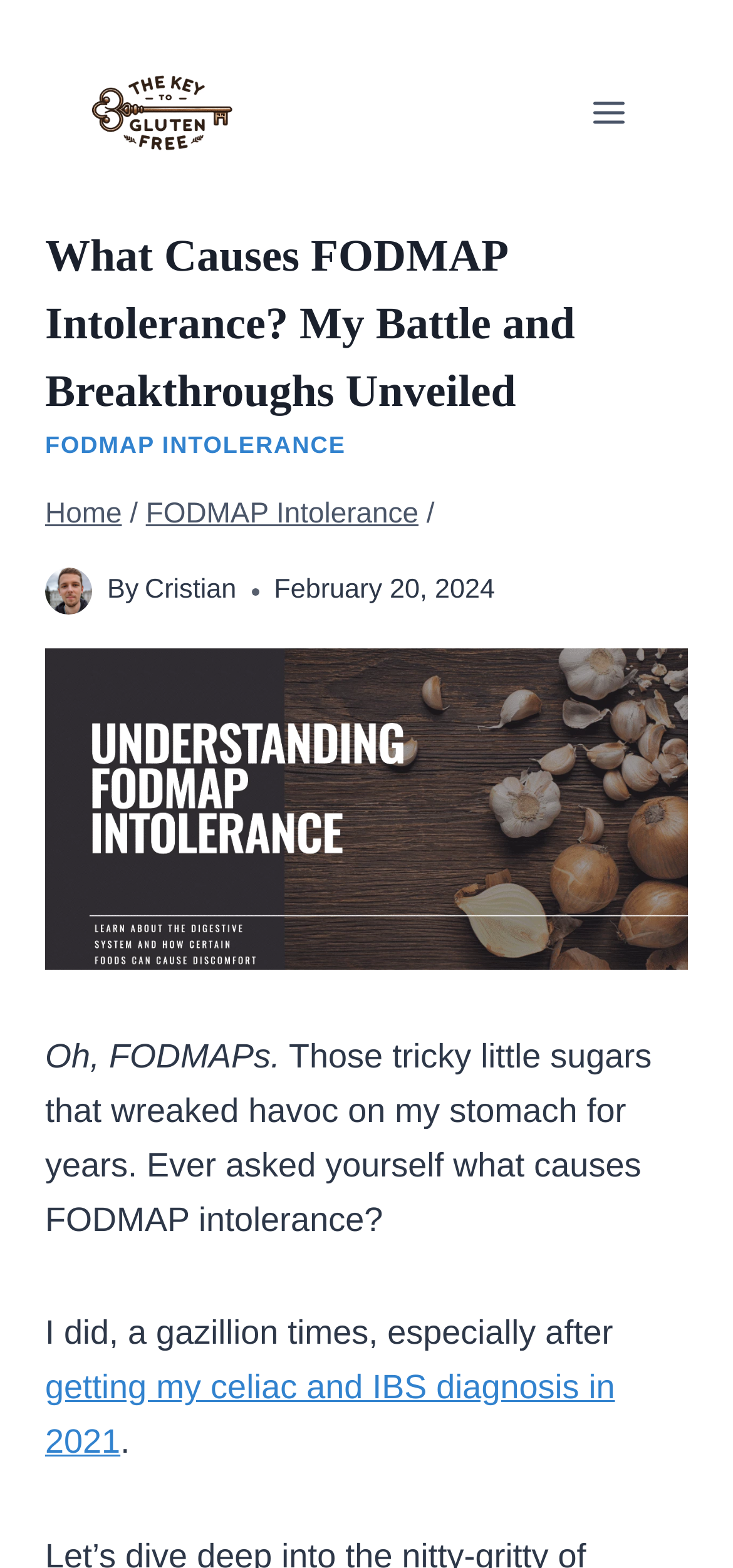Specify the bounding box coordinates of the element's area that should be clicked to execute the given instruction: "Enter your name". The coordinates should be four float numbers between 0 and 1, i.e., [left, top, right, bottom].

None